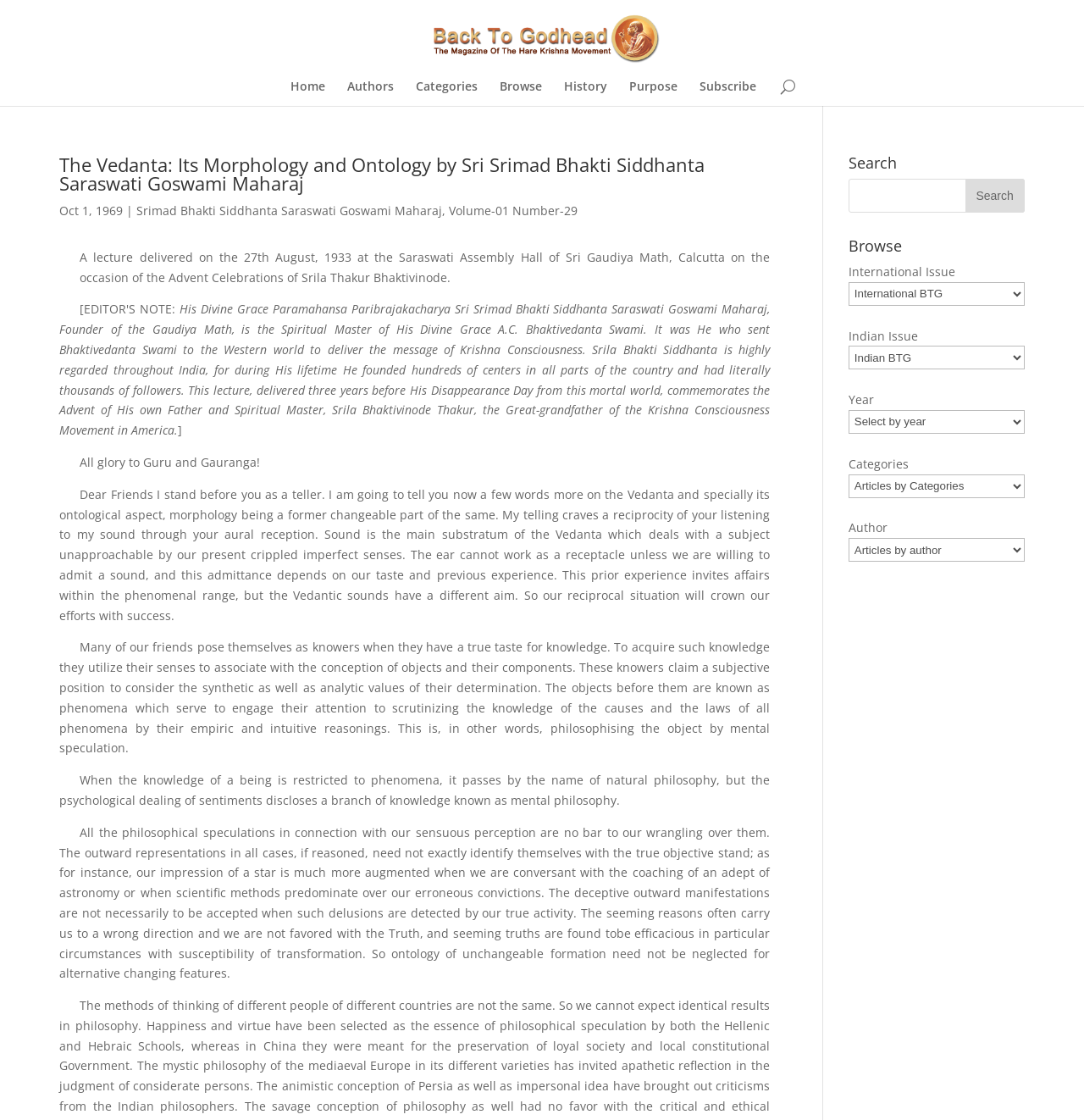Find the bounding box coordinates of the area that needs to be clicked in order to achieve the following instruction: "Visit Facebook page". The coordinates should be specified as four float numbers between 0 and 1, i.e., [left, top, right, bottom].

None